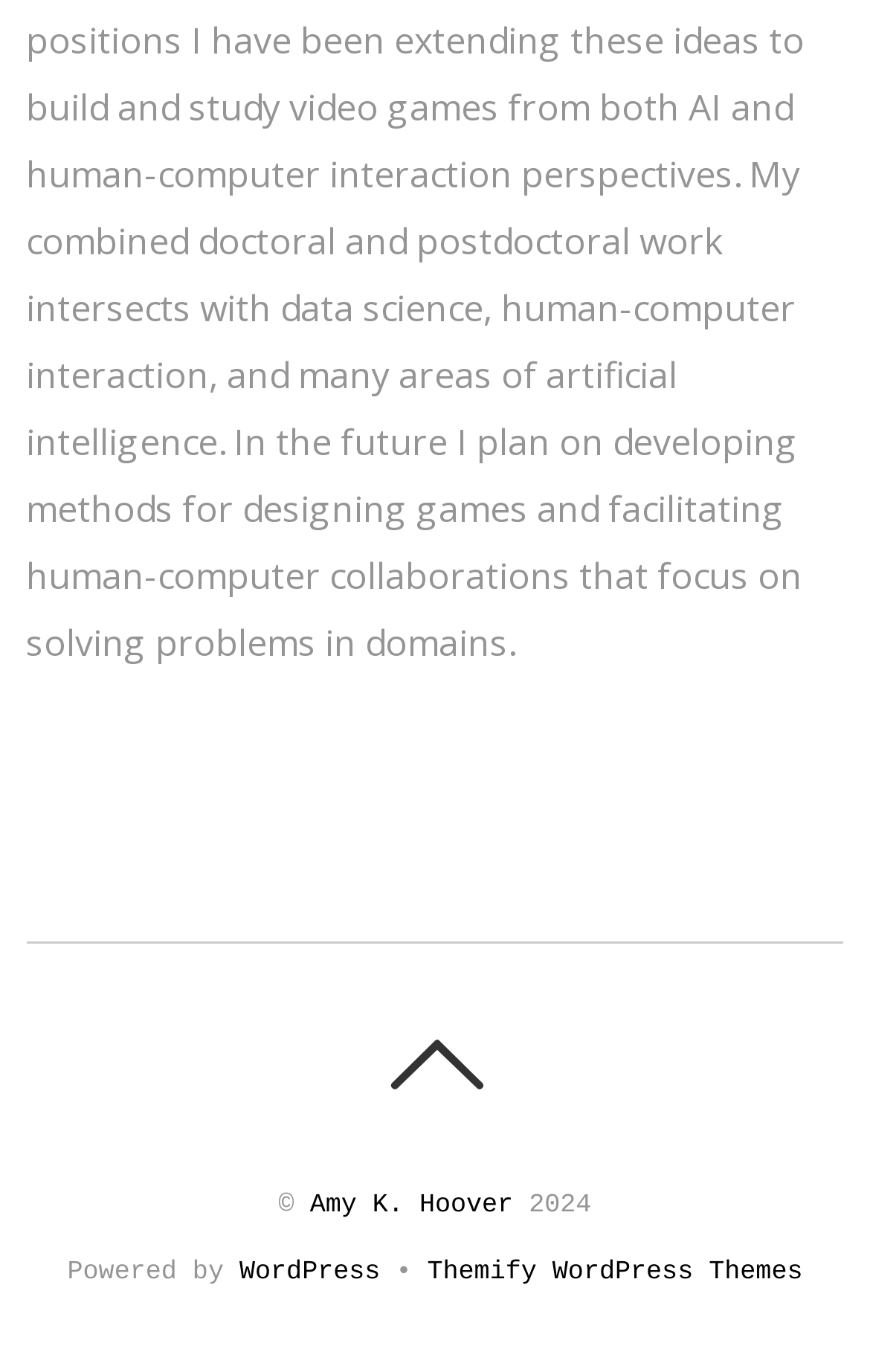How many links are there at the bottom of the webpage?
Give a detailed explanation using the information visible in the image.

There are 4 links at the bottom of the webpage, including the author's name, WordPress, Themify WordPress Themes, and an unknown link represented by the icon ''.